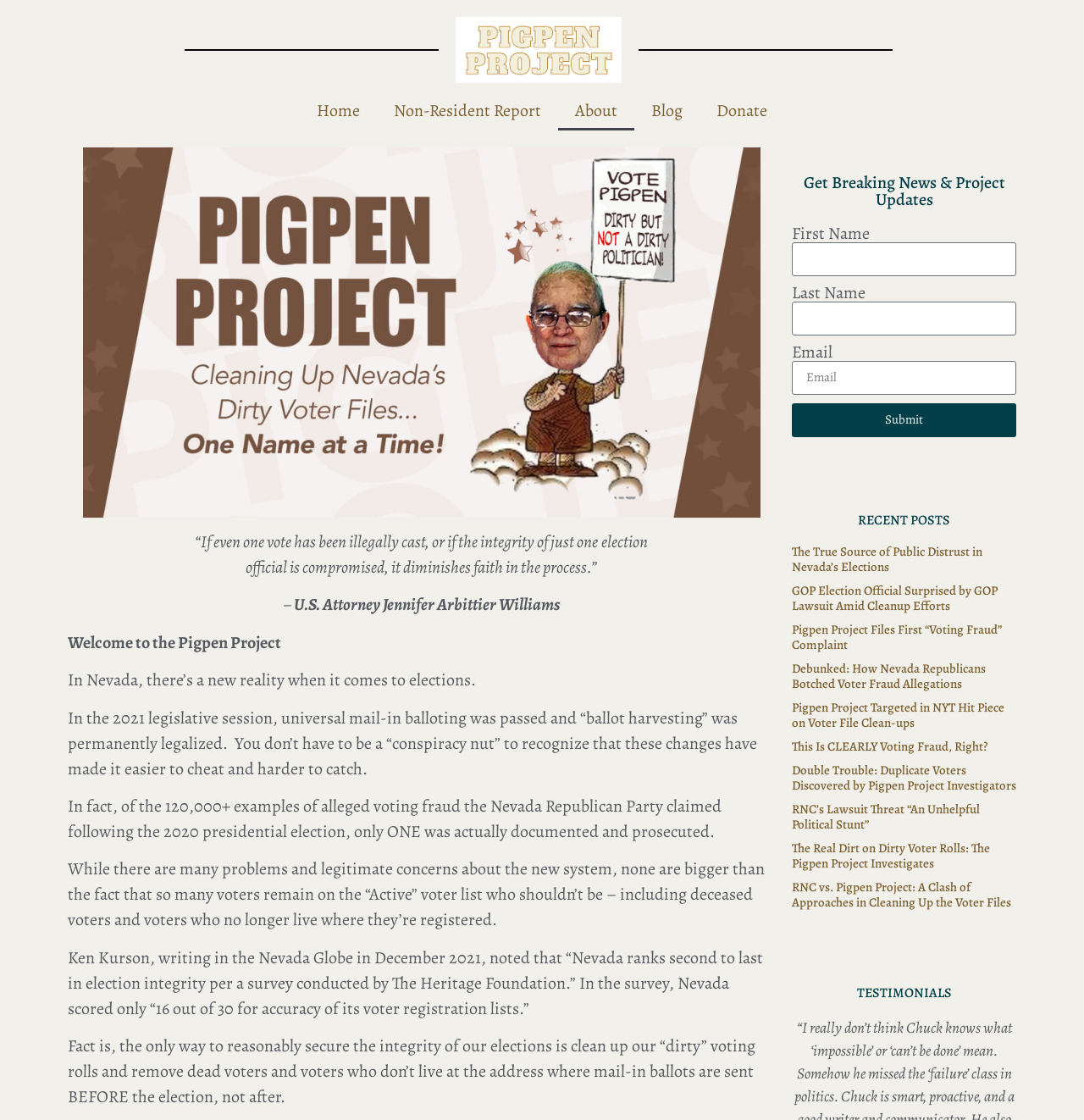Determine the bounding box coordinates of the area to click in order to meet this instruction: "Click the 'Donate' link".

[0.645, 0.082, 0.723, 0.116]